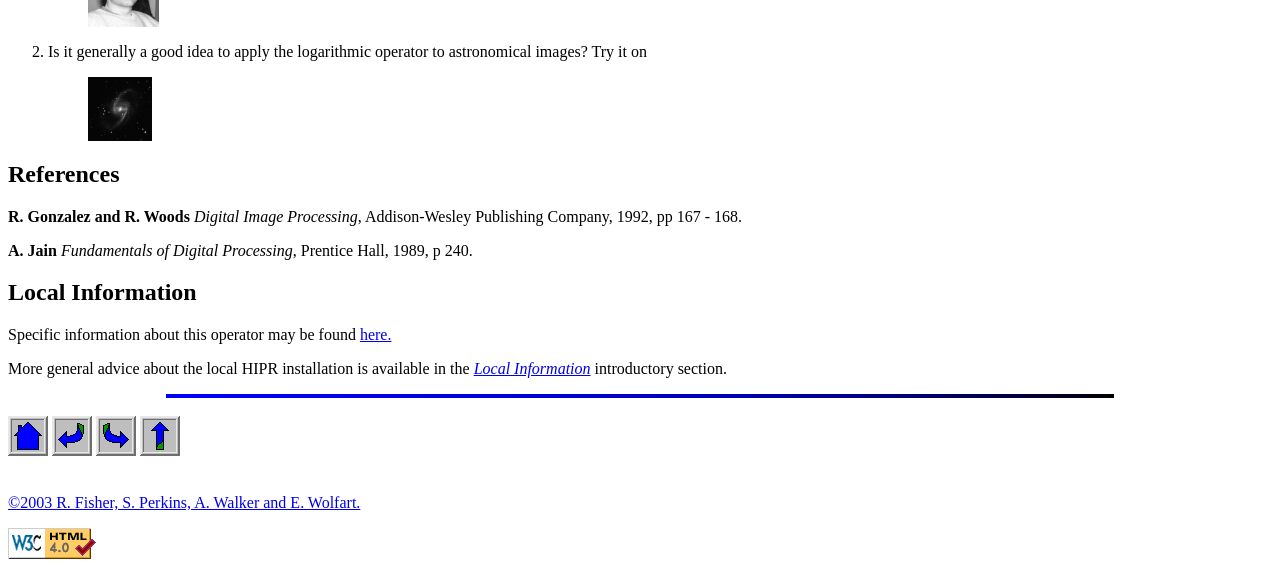Determine the bounding box coordinates of the clickable region to execute the instruction: "View Health insurance". The coordinates should be four float numbers between 0 and 1, denoted as [left, top, right, bottom].

None